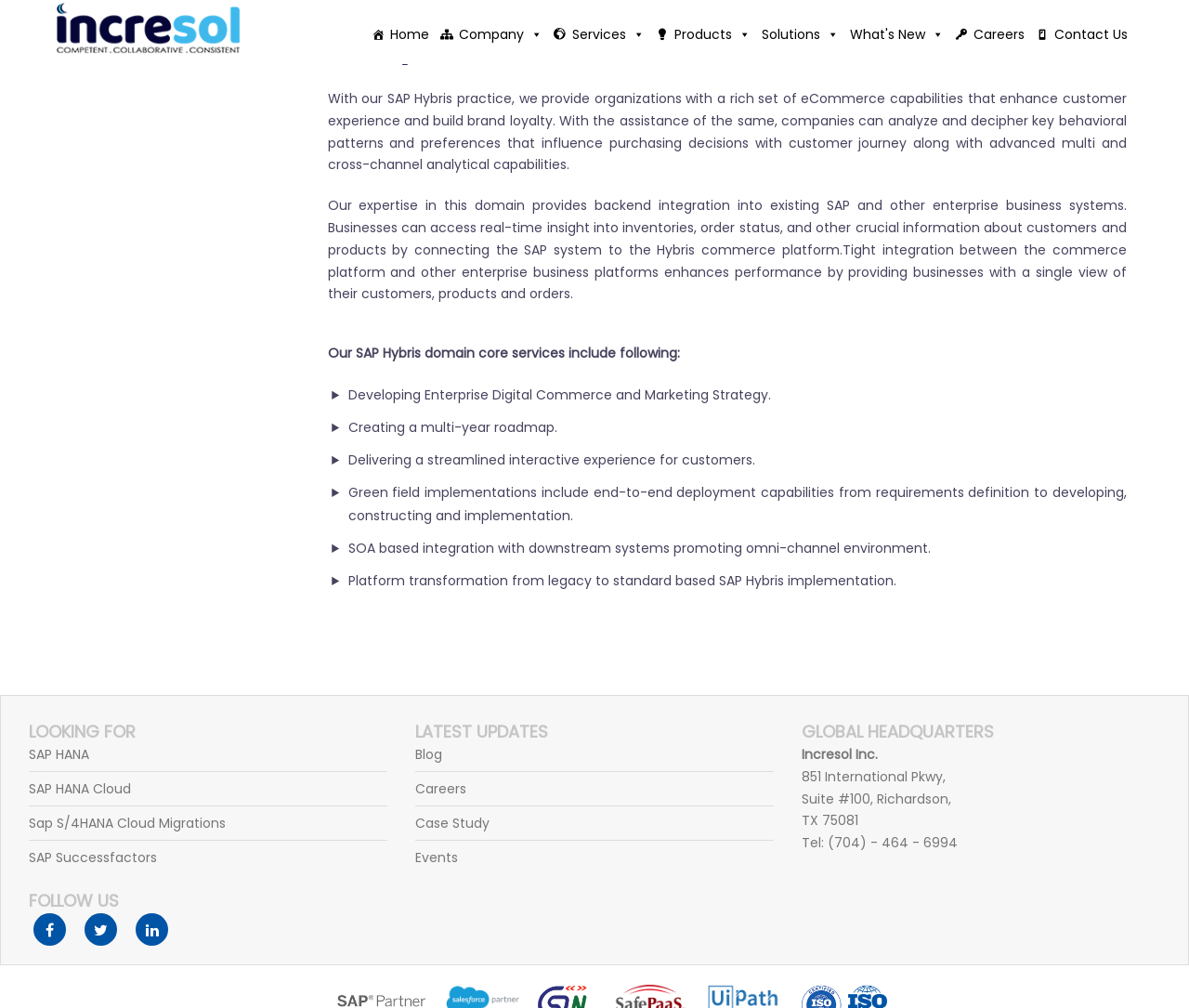Specify the bounding box coordinates of the region I need to click to perform the following instruction: "Click on Home". The coordinates must be four float numbers in the range of 0 to 1, i.e., [left, top, right, bottom].

[0.308, 0.015, 0.366, 0.052]